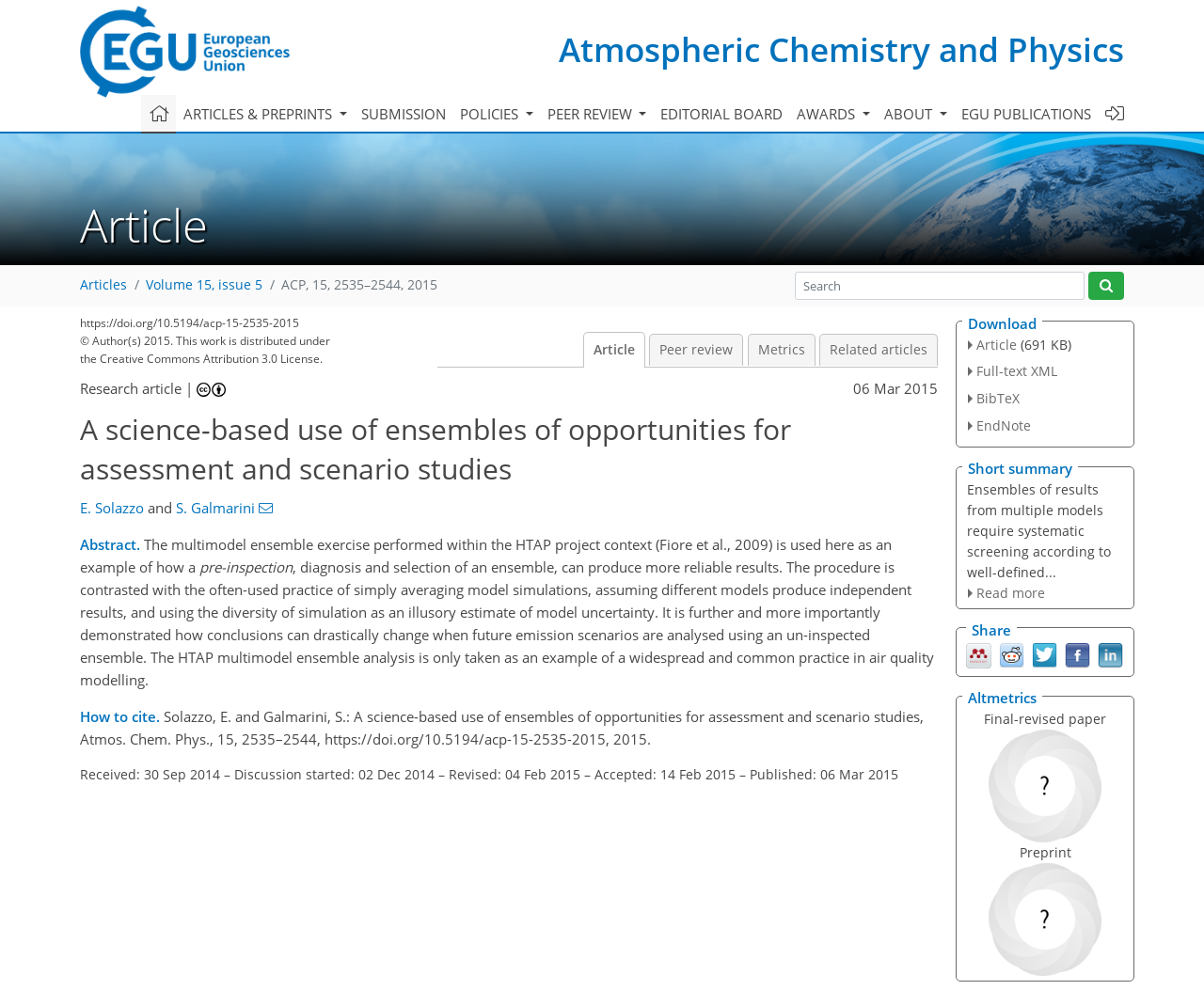Identify the bounding box coordinates of the clickable region required to complete the instruction: "Explore the updated library". The coordinates should be given as four float numbers within the range of 0 and 1, i.e., [left, top, right, bottom].

None